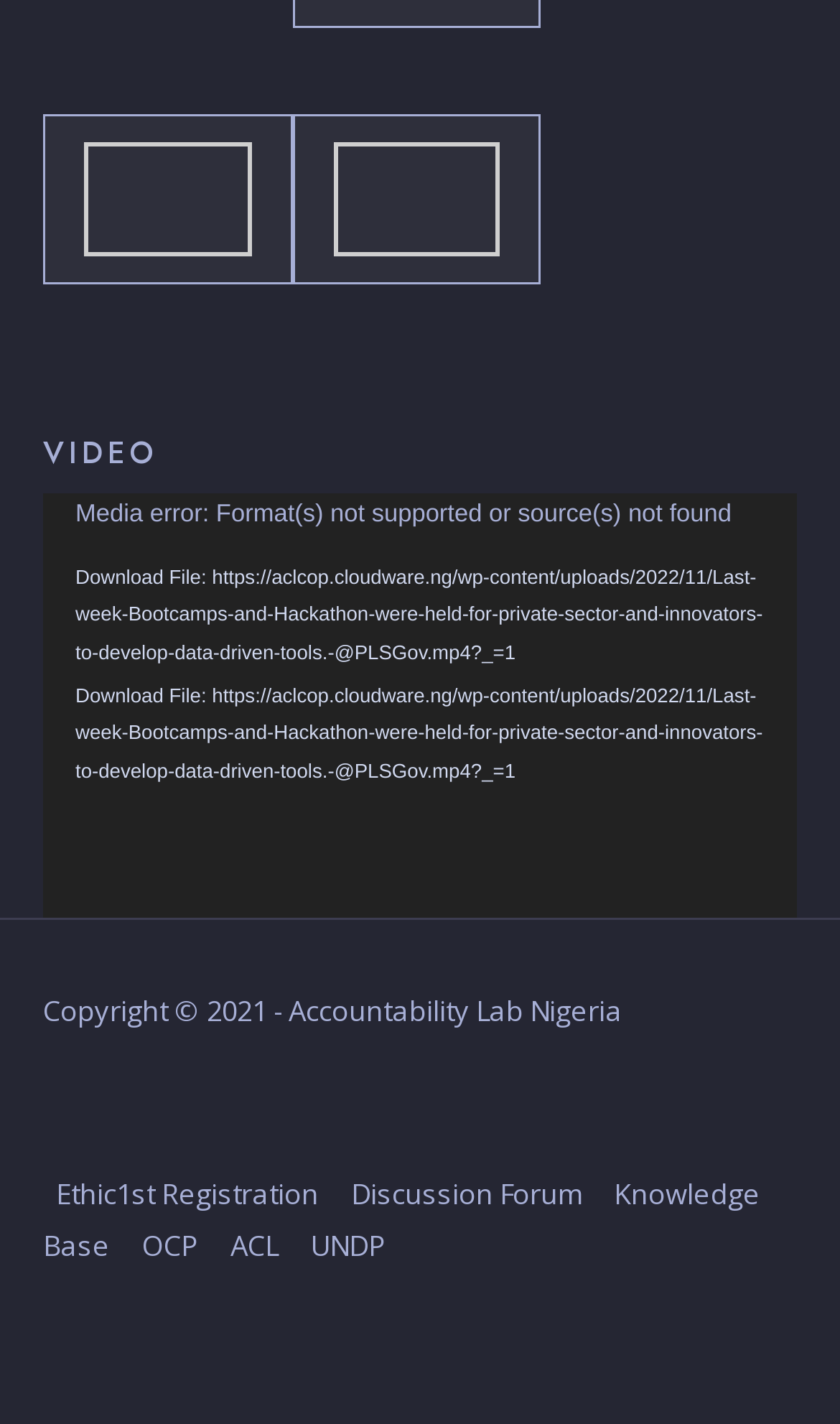How many links are available for downloading the video file?
Please provide a comprehensive answer based on the contents of the image.

There are two links available for downloading the video file, both with the same URL and text 'Download File: https://aclcop.cloudware.ng/wp-content/uploads/2022/11/Last-week-Bootcamps-and-Hackathon-were-held-for-private-sector-and-innovators-to-develop-data-driven-tools.-@PLSGov.mp4?_=1'.